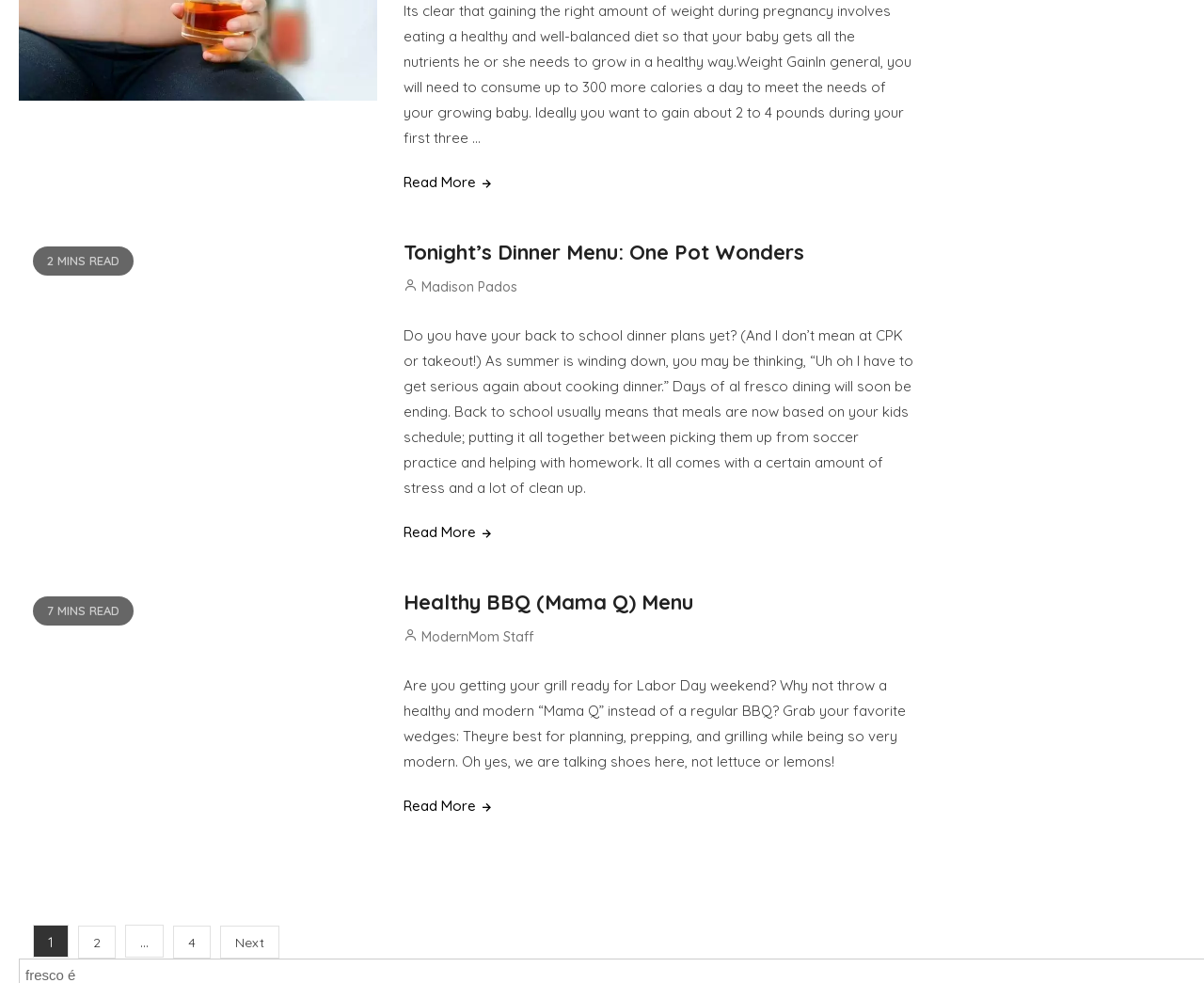Pinpoint the bounding box coordinates of the area that should be clicked to complete the following instruction: "Read more about back to school dinner plans". The coordinates must be given as four float numbers between 0 and 1, i.e., [left, top, right, bottom].

[0.335, 0.528, 0.426, 0.554]